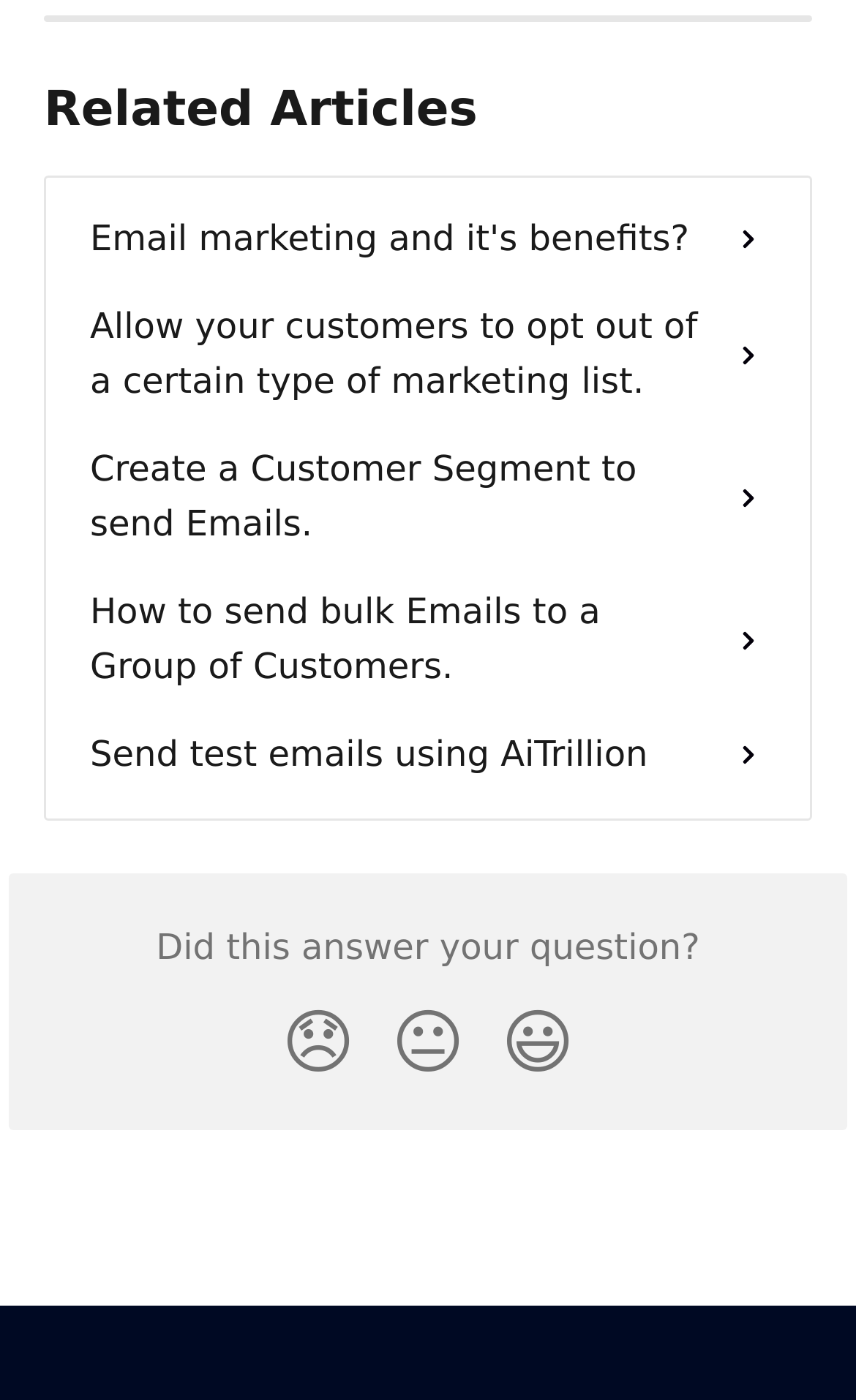How many links are there under 'Related Articles'?
Give a comprehensive and detailed explanation for the question.

I counted the number of links under the 'Related Articles' section, which are 'Email marketing and it's benefits?', 'Allow your customers to opt out of a certain type of marketing list.', 'Create a Customer Segment to send Emails.', 'How to send bulk Emails to a Group of Customers.', and 'Send test emails using AiTrillion'.